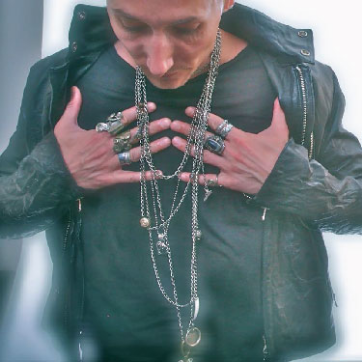Reply to the question with a brief word or phrase: What type of accessories is the person showcasing?

Jewelry